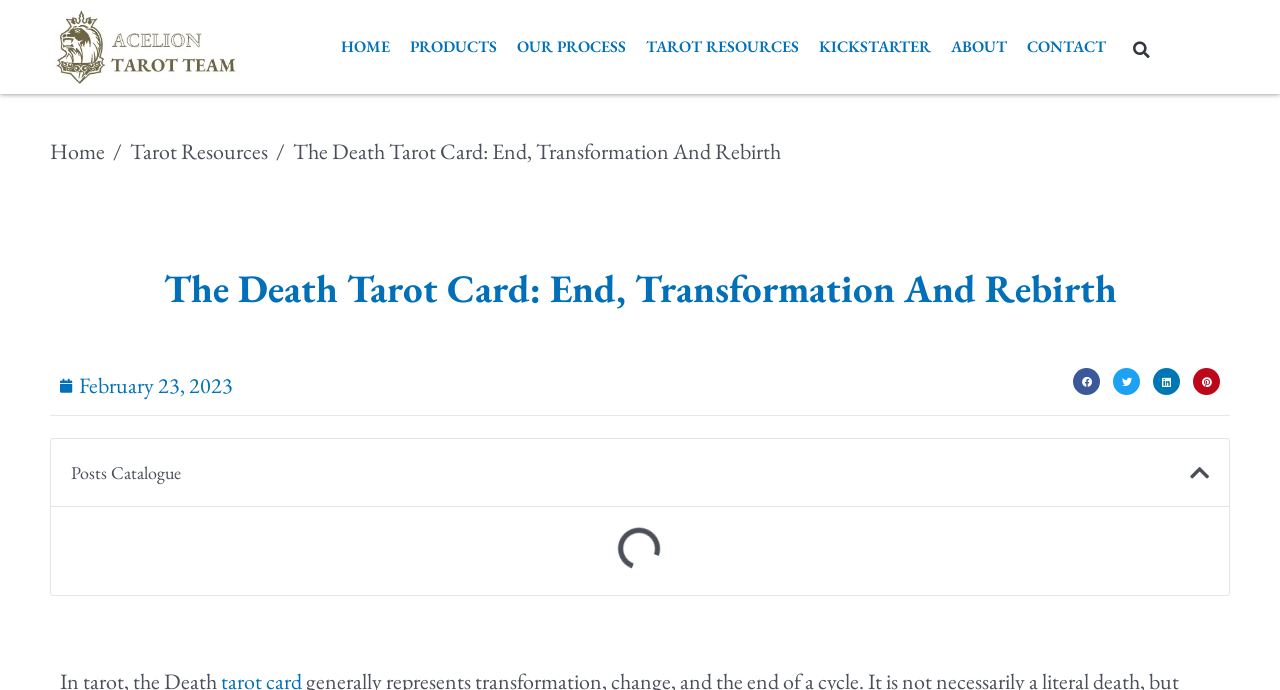Please identify the bounding box coordinates of the clickable area that will fulfill the following instruction: "go to home page". The coordinates should be in the format of four float numbers between 0 and 1, i.e., [left, top, right, bottom].

[0.259, 0.042, 0.313, 0.094]